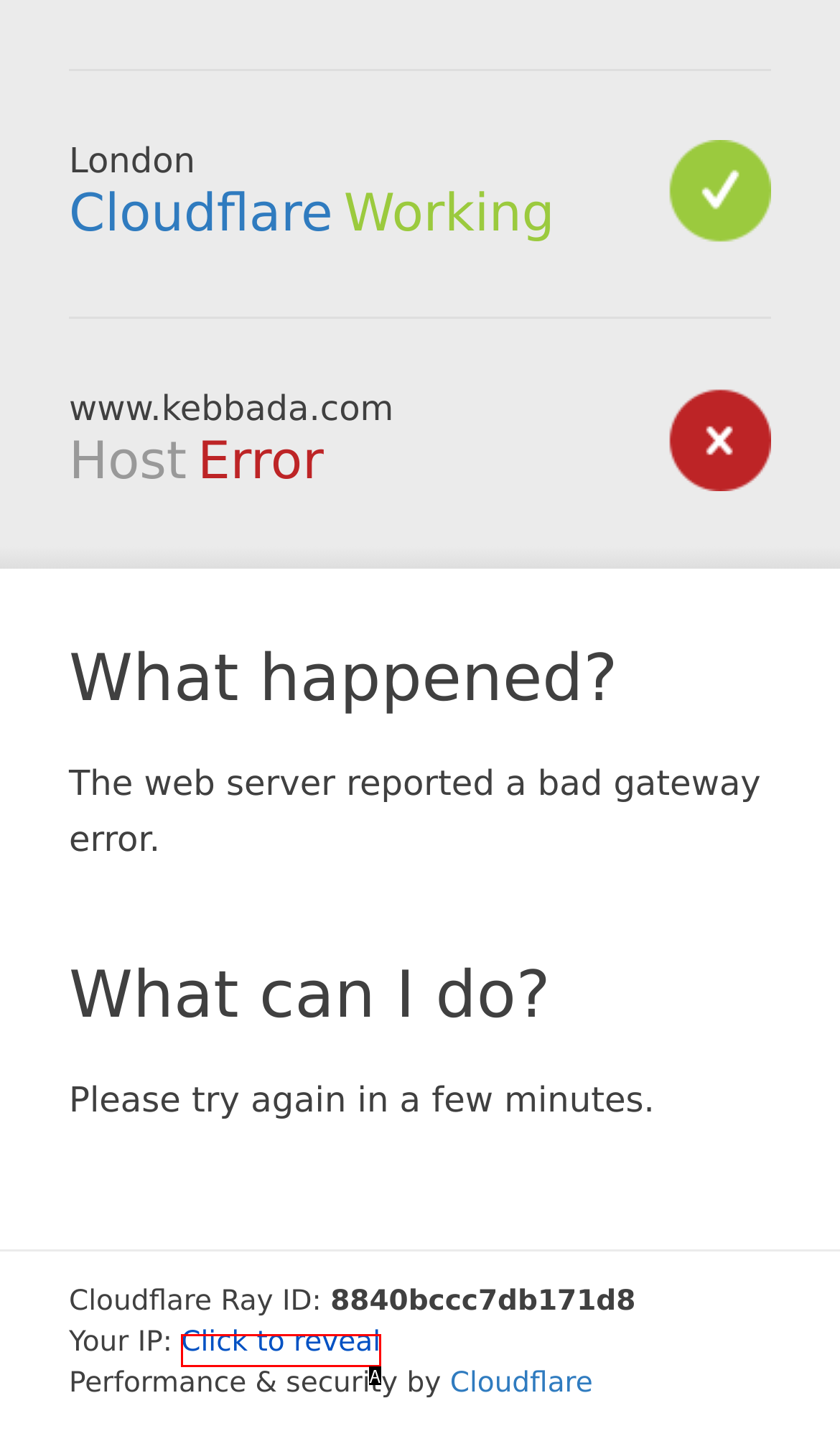Match the description: Click to reveal to one of the options shown. Reply with the letter of the best match.

A